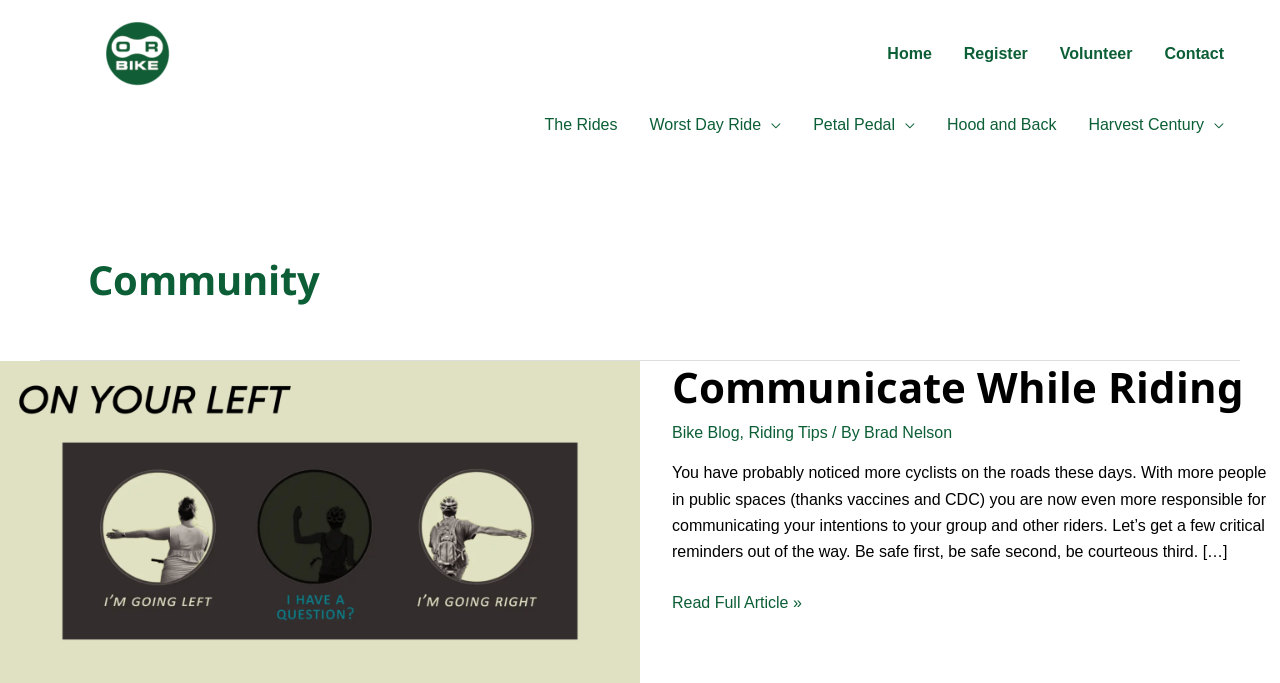Please identify the bounding box coordinates of the element's region that I should click in order to complete the following instruction: "Open Register page". The bounding box coordinates consist of four float numbers between 0 and 1, i.e., [left, top, right, bottom].

[0.74, 0.049, 0.815, 0.108]